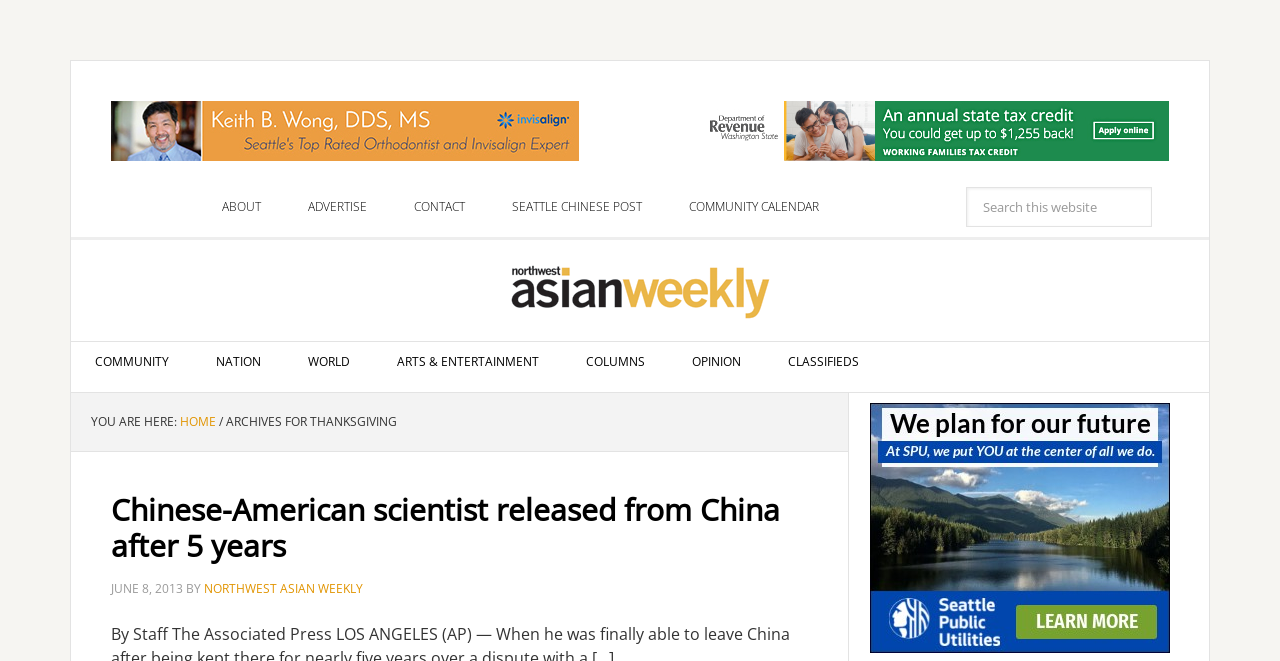What type of content is available on this website?
Answer the question with a detailed explanation, including all necessary information.

I inferred this answer by looking at the navigation links and finding links like 'COMMUNITY', 'NATION', 'WORLD', 'ARTS & ENTERTAINMENT', etc. which suggest that the website contains news articles on various topics.